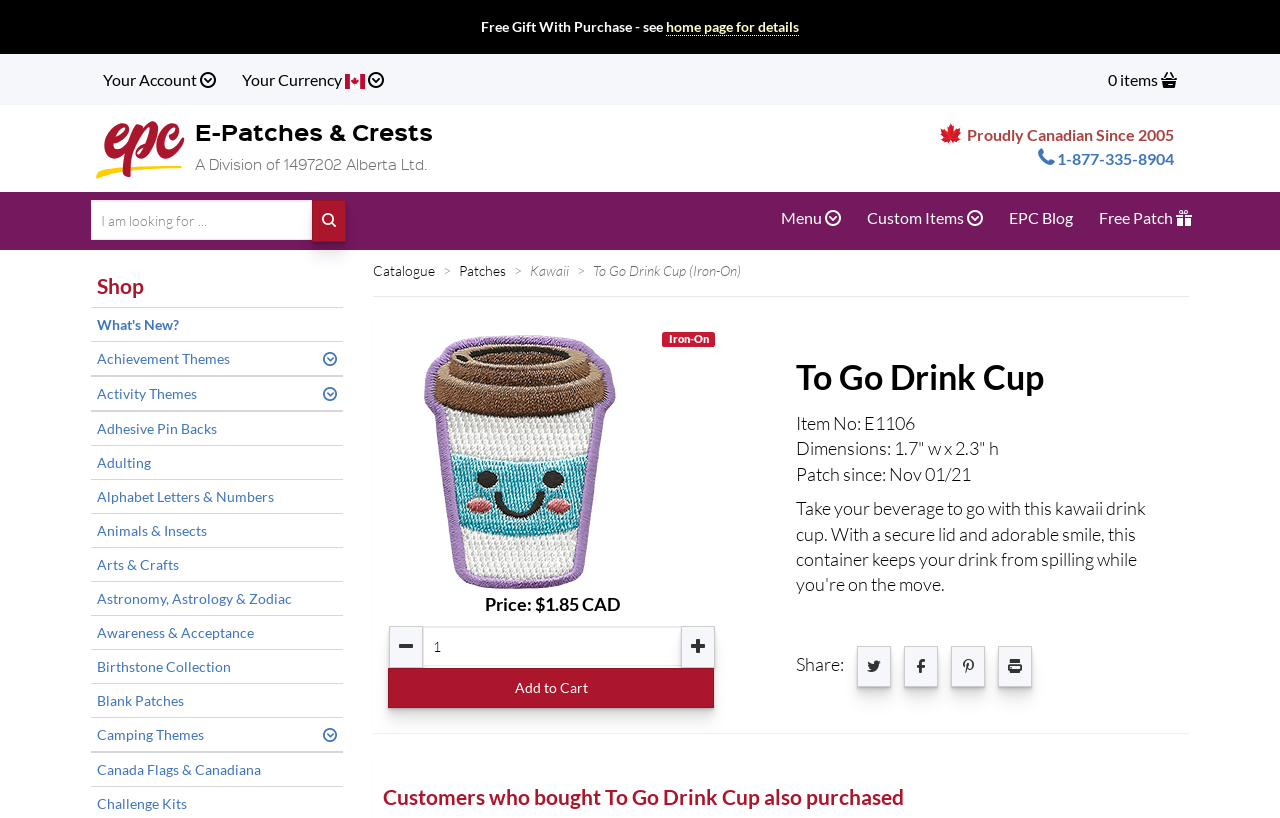Locate the bounding box coordinates of the element that should be clicked to execute the following instruction: "Share on Facebook".

None